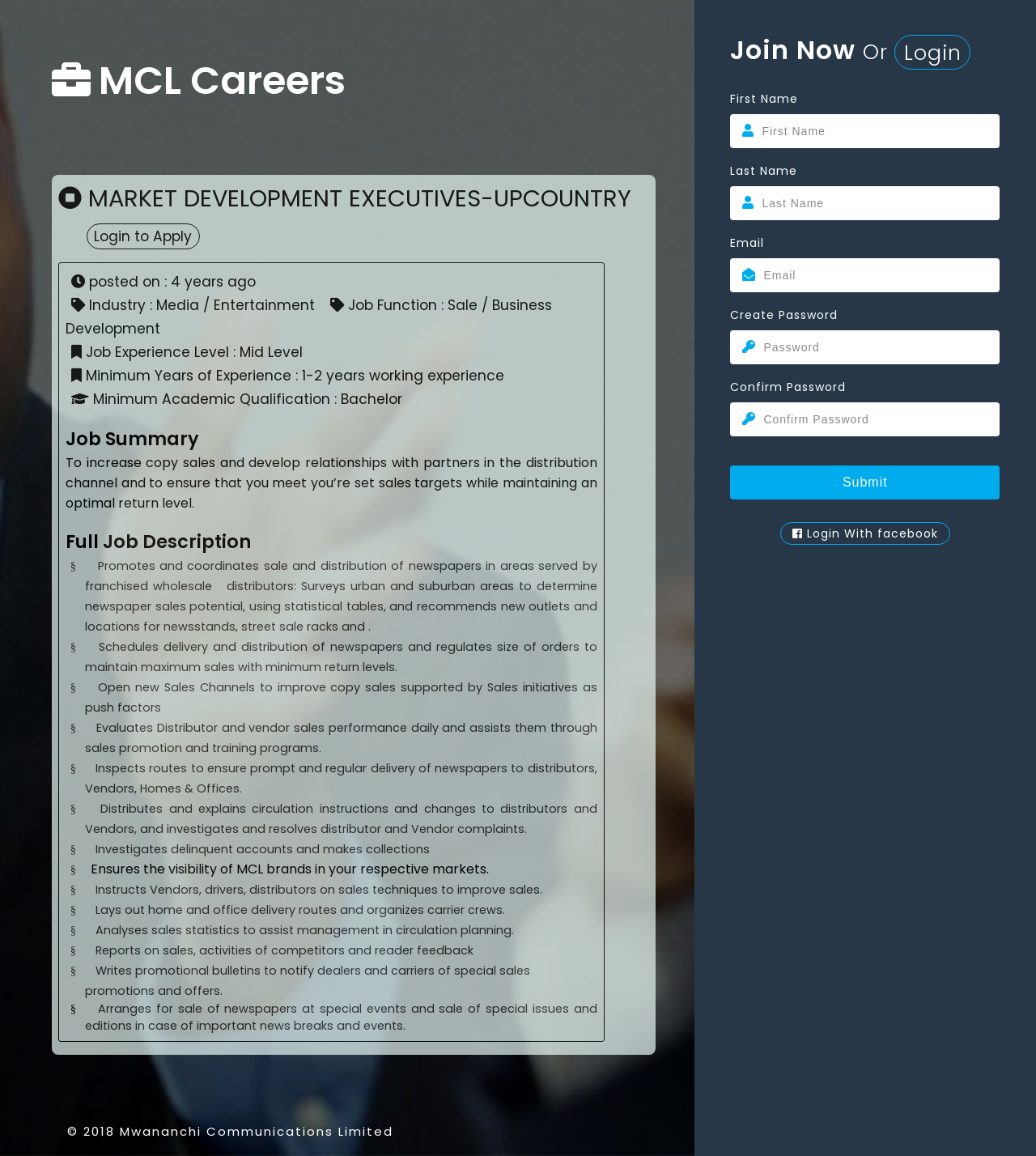Provide the bounding box coordinates of the area you need to click to execute the following instruction: "Login with Facebook".

[0.753, 0.451, 0.917, 0.47]